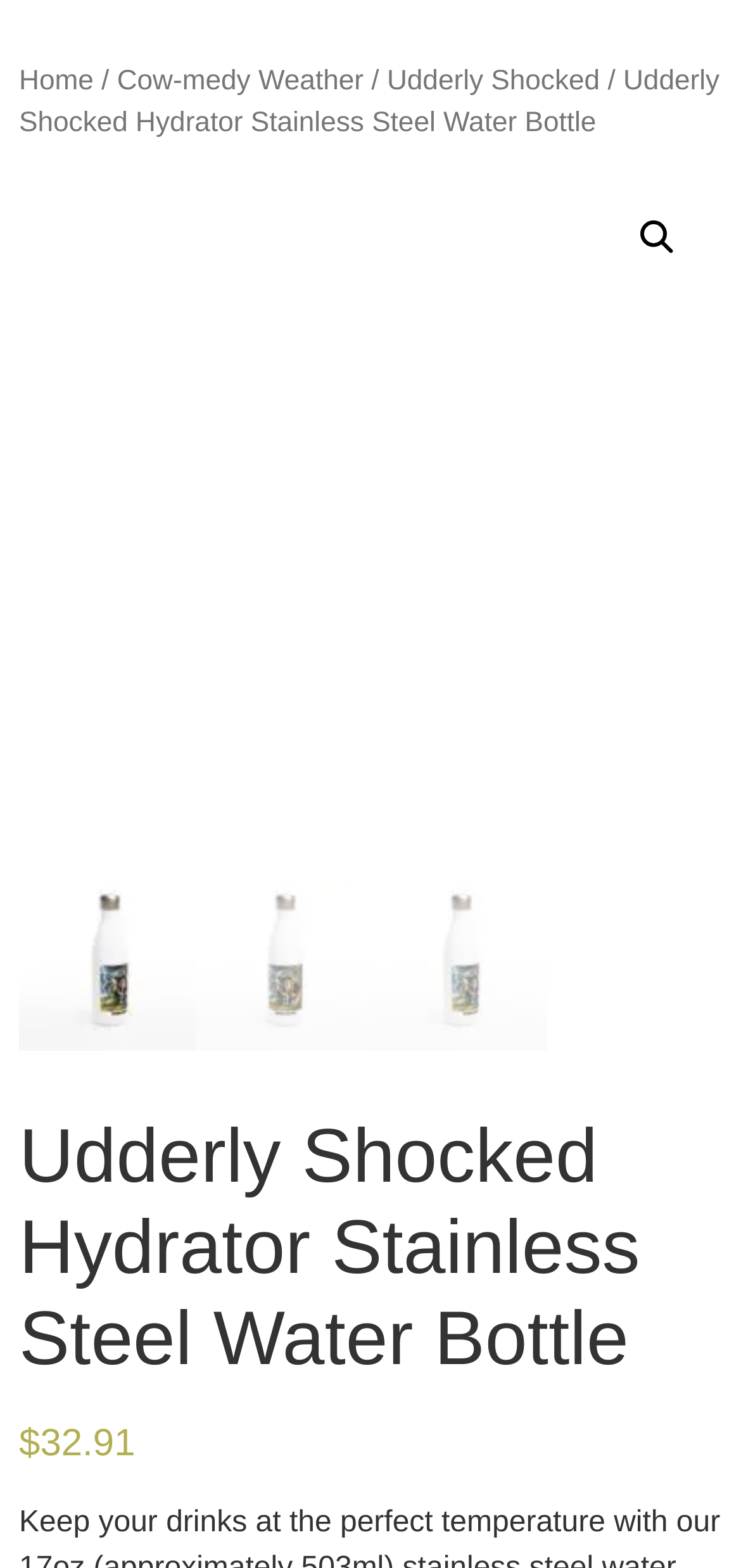Provide a thorough summary of the webpage.

This webpage is about the "Udderly Shocked Hydrator Stainless Steel Water Bottle" product. At the top, there is a navigation breadcrumb with links to "Home", "Cow-medy Weather", and "Udderly Shocked". Below the breadcrumb, there is a search icon represented by a magnifying glass emoji. 

On the left side, there is a large image of the water bottle, taking up most of the vertical space. To the right of the large image, there are three smaller images of the water bottle, arranged horizontally. 

Below the images, there is a heading that matches the product name. At the bottom, there is a price section with a dollar sign and the price "32.91".